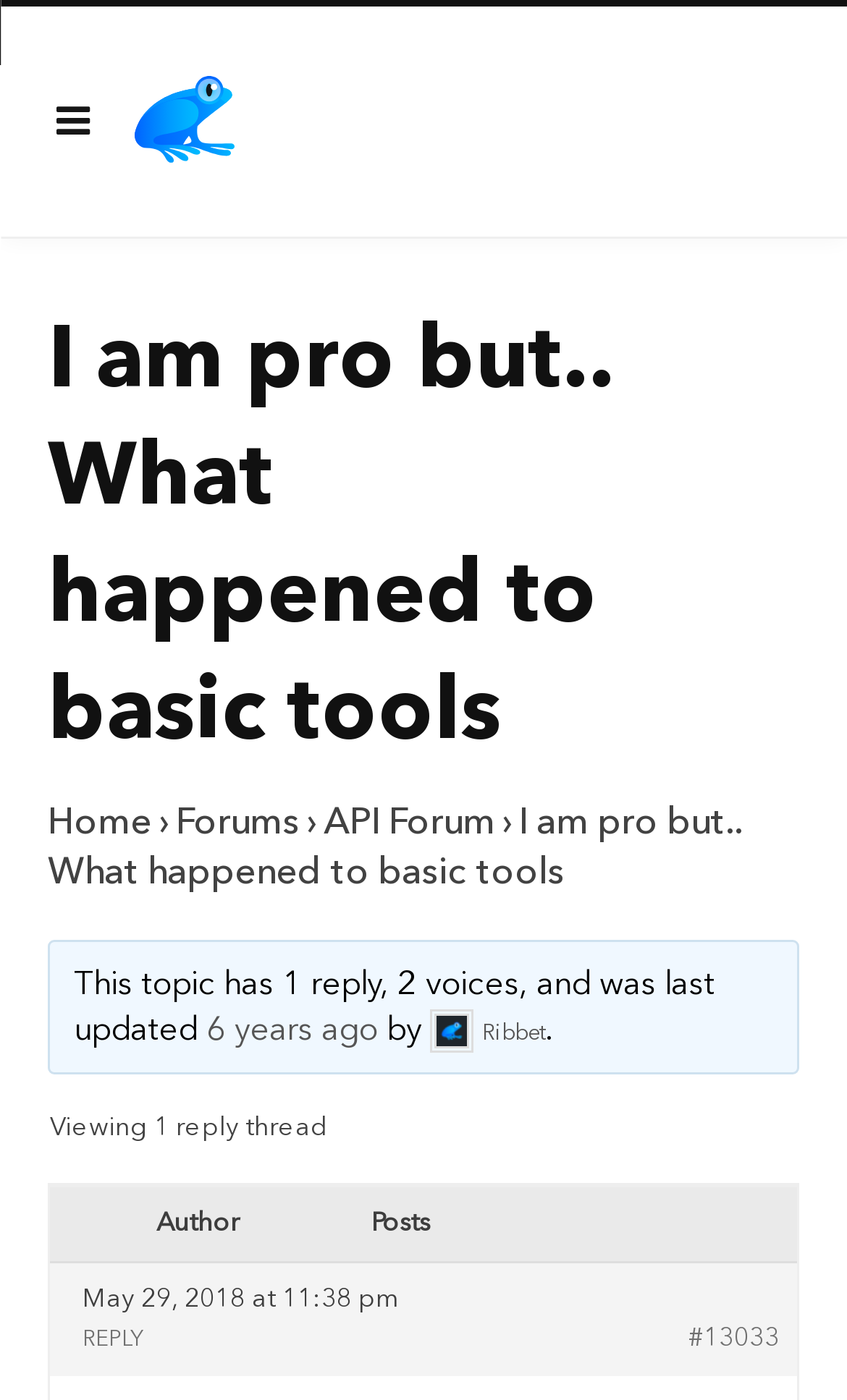How many voices are in this topic?
Using the information from the image, answer the question thoroughly.

I determined the answer by looking at the text 'This topic has 1 reply, 2 voices, and was last updated' which indicates that there are 2 voices in this topic.